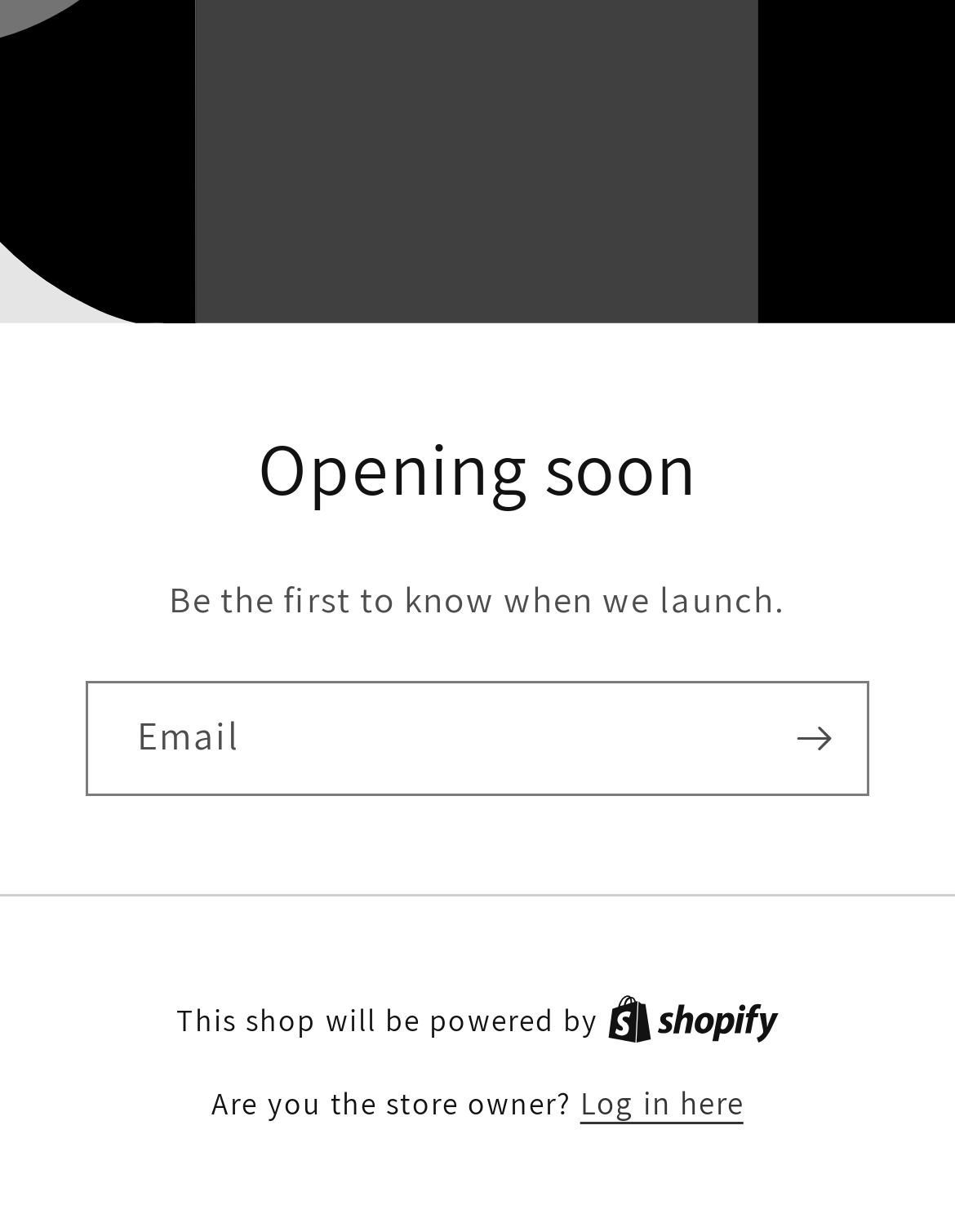Using the element description Log in here, predict the bounding box coordinates for the UI element. Provide the coordinates in (top-left x, top-left y, bottom-right x, bottom-right y) format with values ranging from 0 to 1.

[0.607, 0.878, 0.778, 0.916]